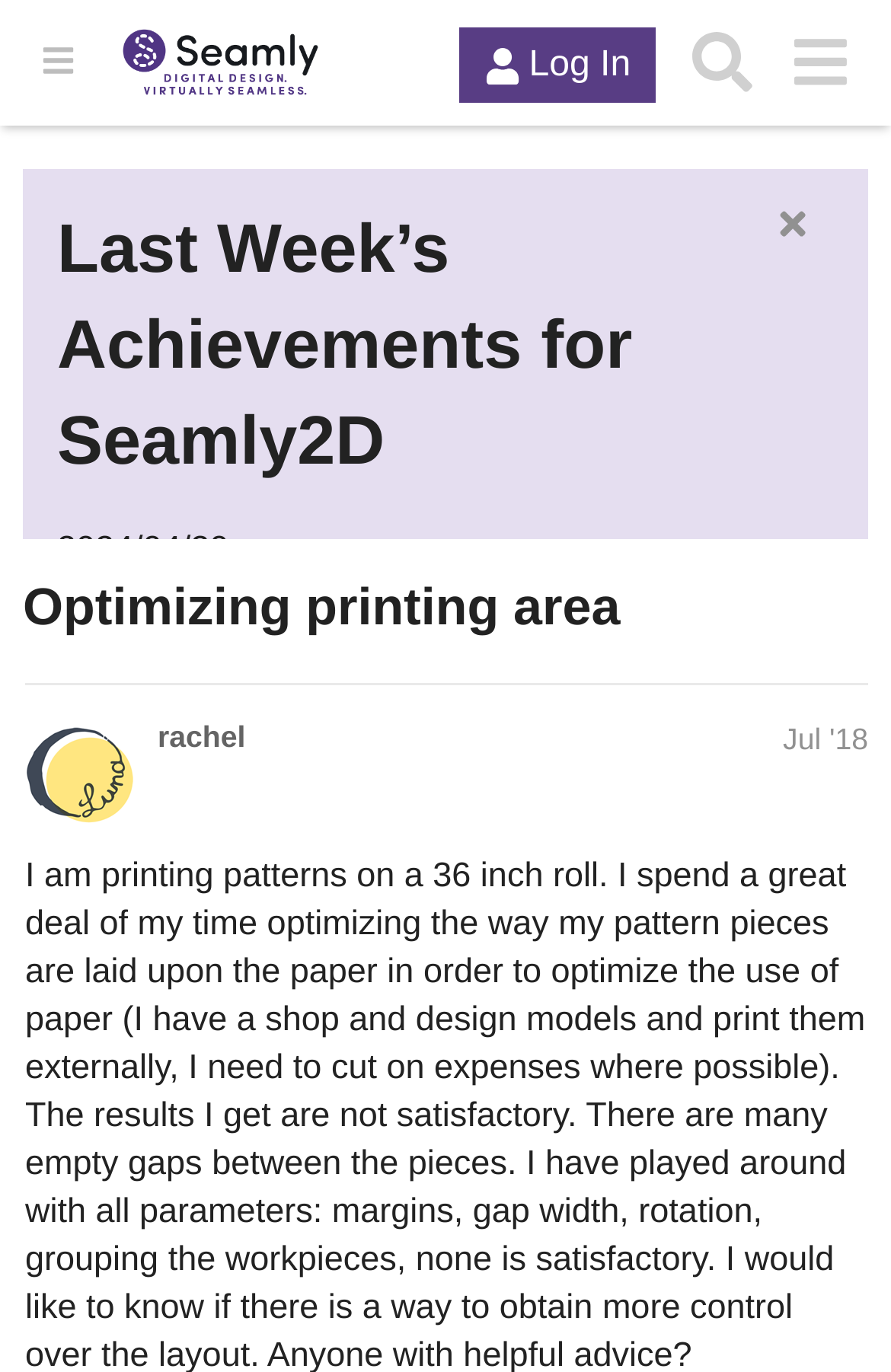Offer an extensive depiction of the webpage and its key elements.

The webpage appears to be a forum discussion page, specifically the Seamly Patterns Forum. At the top, there is a header section with a hamburger menu button, a link to the forum's homepage, a login button, a search button, and another menu button. Below the header, there is a heading that reads "Last Week's Achievements for Seamly2D" followed by a date "2024/04/20". 

The main content of the page is a discussion about the achievements of the Seamly2D team in the past week. The text describes the accomplishments, including fixing an issue with the CI environment and enhancing the "About" section. There are also some links and images scattered throughout the text, including an emoji "🎉" and a link to download the latest version.

On the right side of the page, there is a separate section with a heading "Optimizing printing area" which appears to be a discussion thread started by a user named "rachel" in July 2018. The thread title is also a link, and below it, there is information about the thread starter and the date the thread was started.